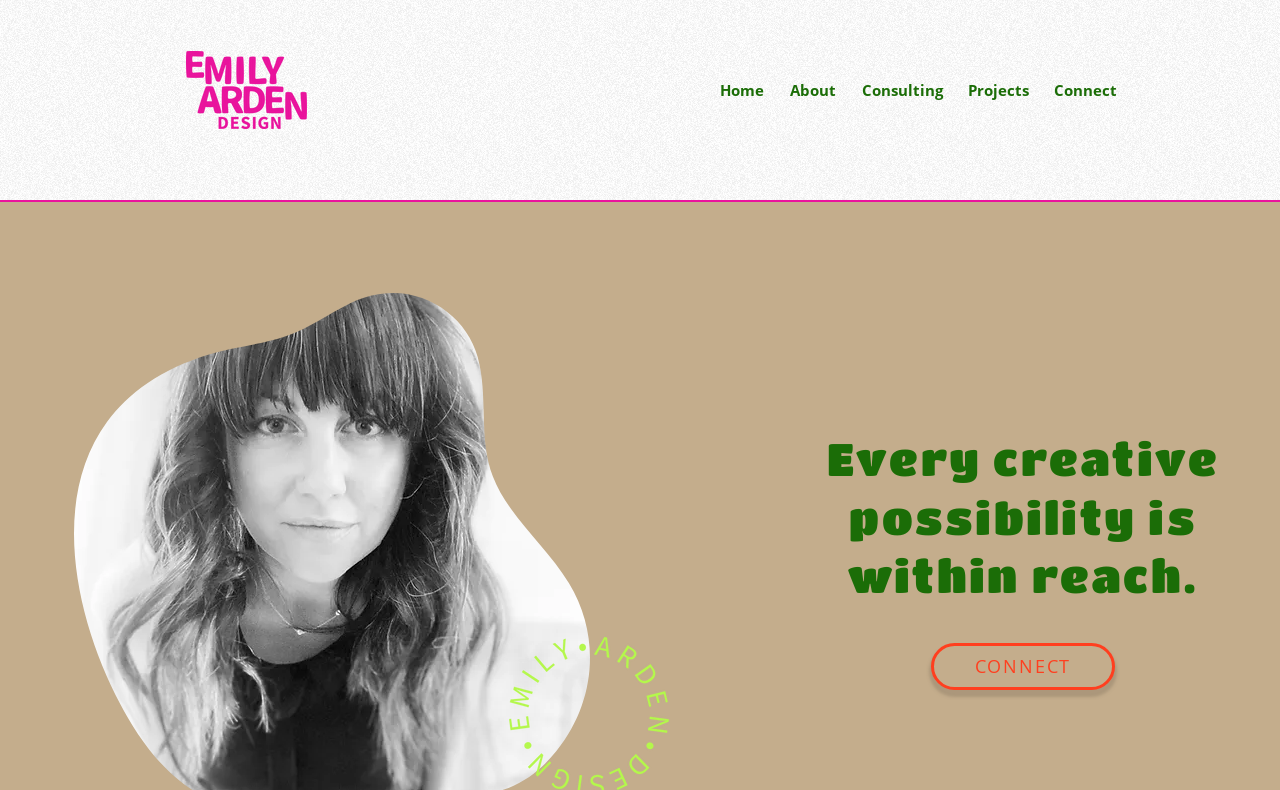What is the text of the call-to-action button?
Please answer the question as detailed as possible.

I found the link element with the text 'CONNECT', which appears to be a call-to-action button.